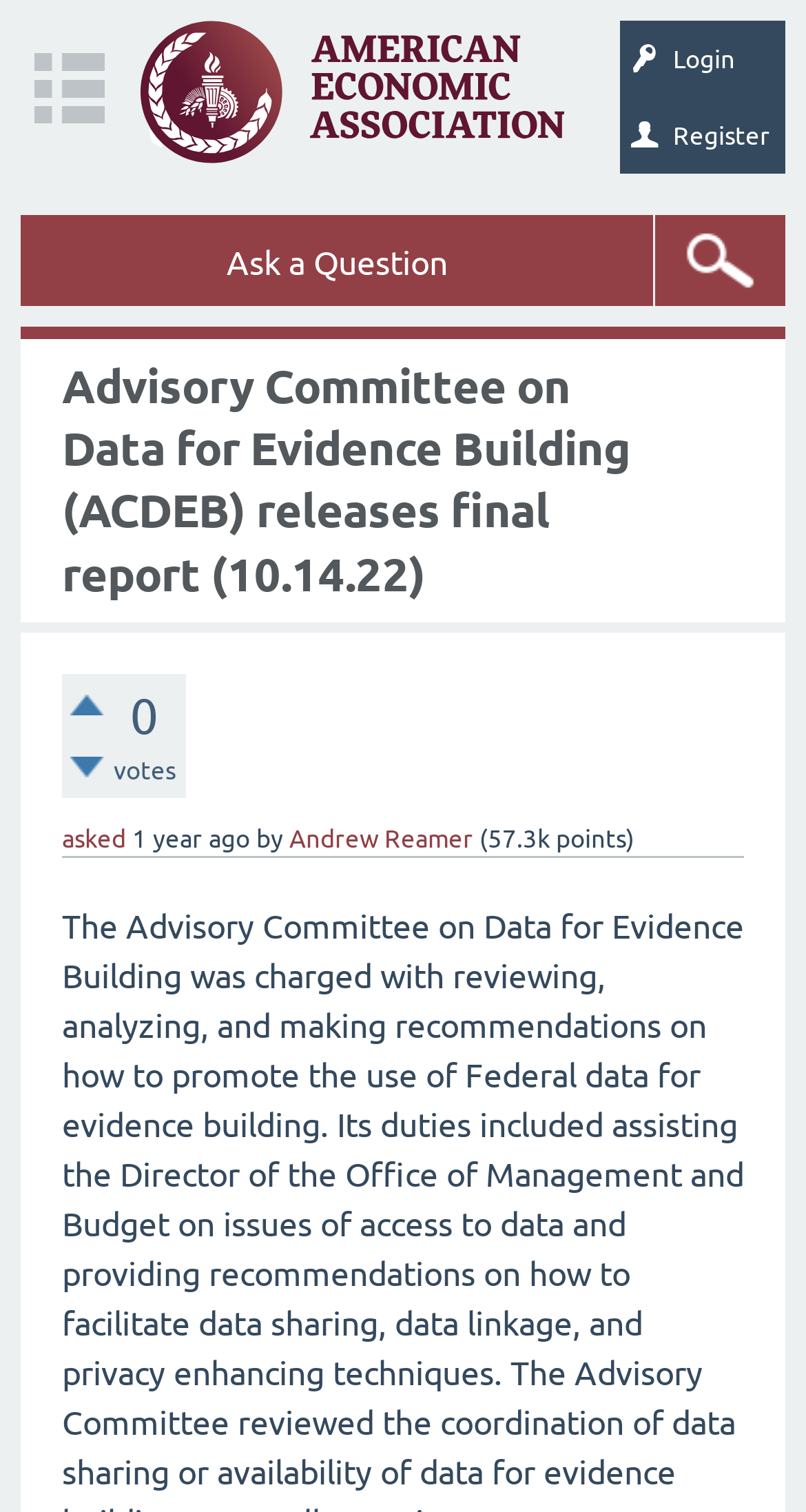Identify the bounding box coordinates of the region I need to click to complete this instruction: "ask a question".

[0.026, 0.142, 0.81, 0.202]